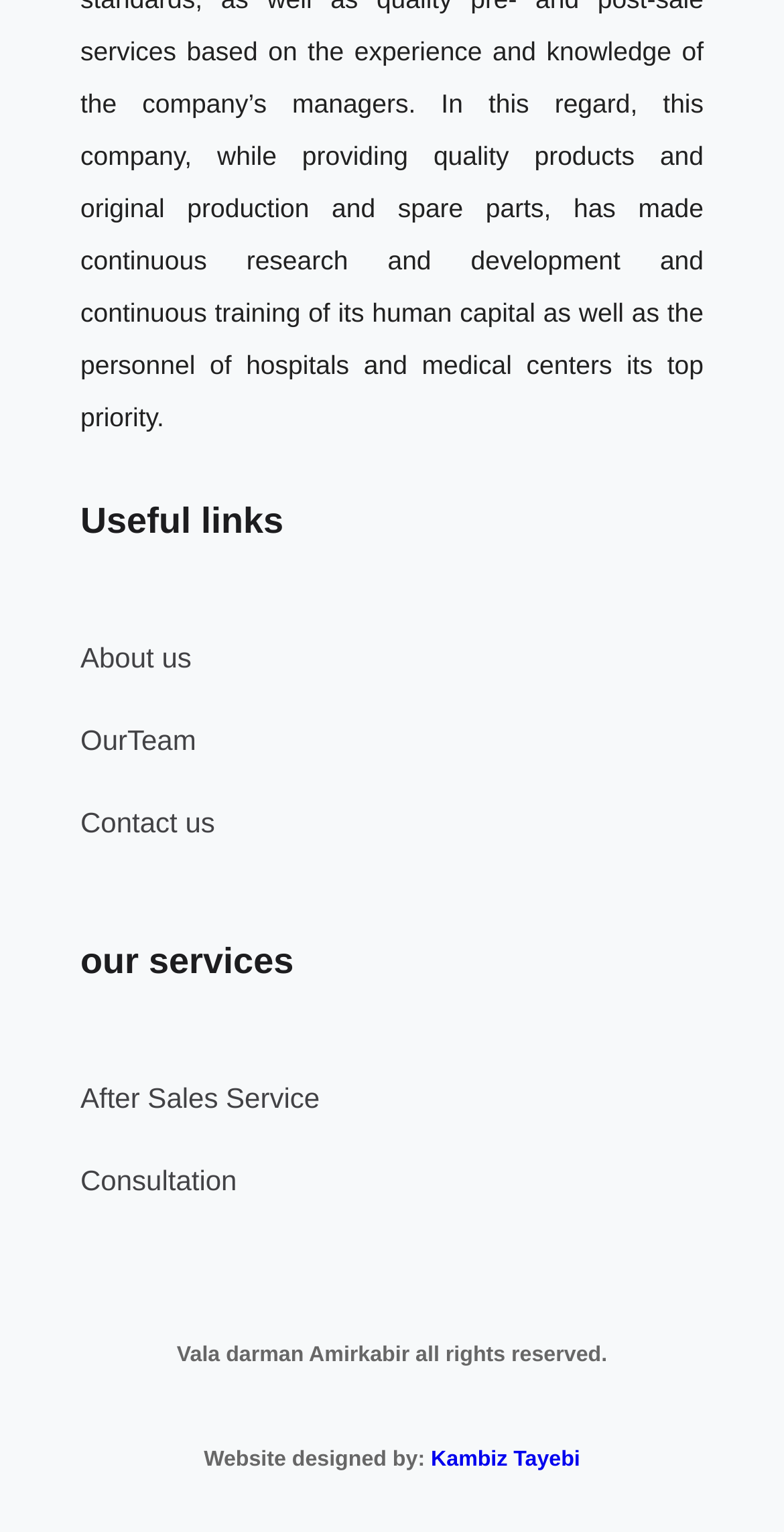Determine the bounding box of the UI element mentioned here: "Contact us". The coordinates must be in the format [left, top, right, bottom] with values ranging from 0 to 1.

[0.103, 0.524, 0.274, 0.551]